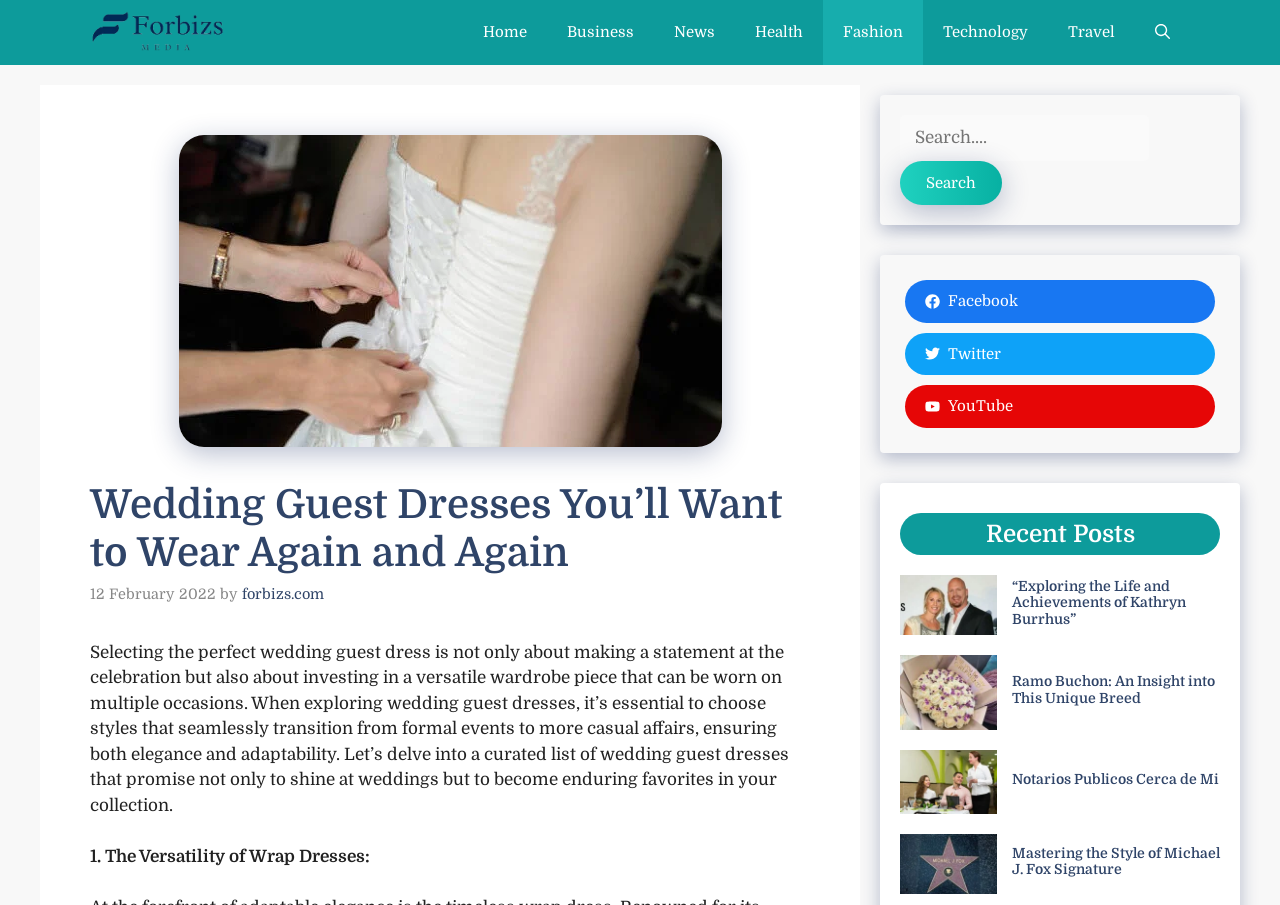Identify the bounding box coordinates for the UI element described as follows: "alt="Amy Levin Chocolatier"". Ensure the coordinates are four float numbers between 0 and 1, formatted as [left, top, right, bottom].

None